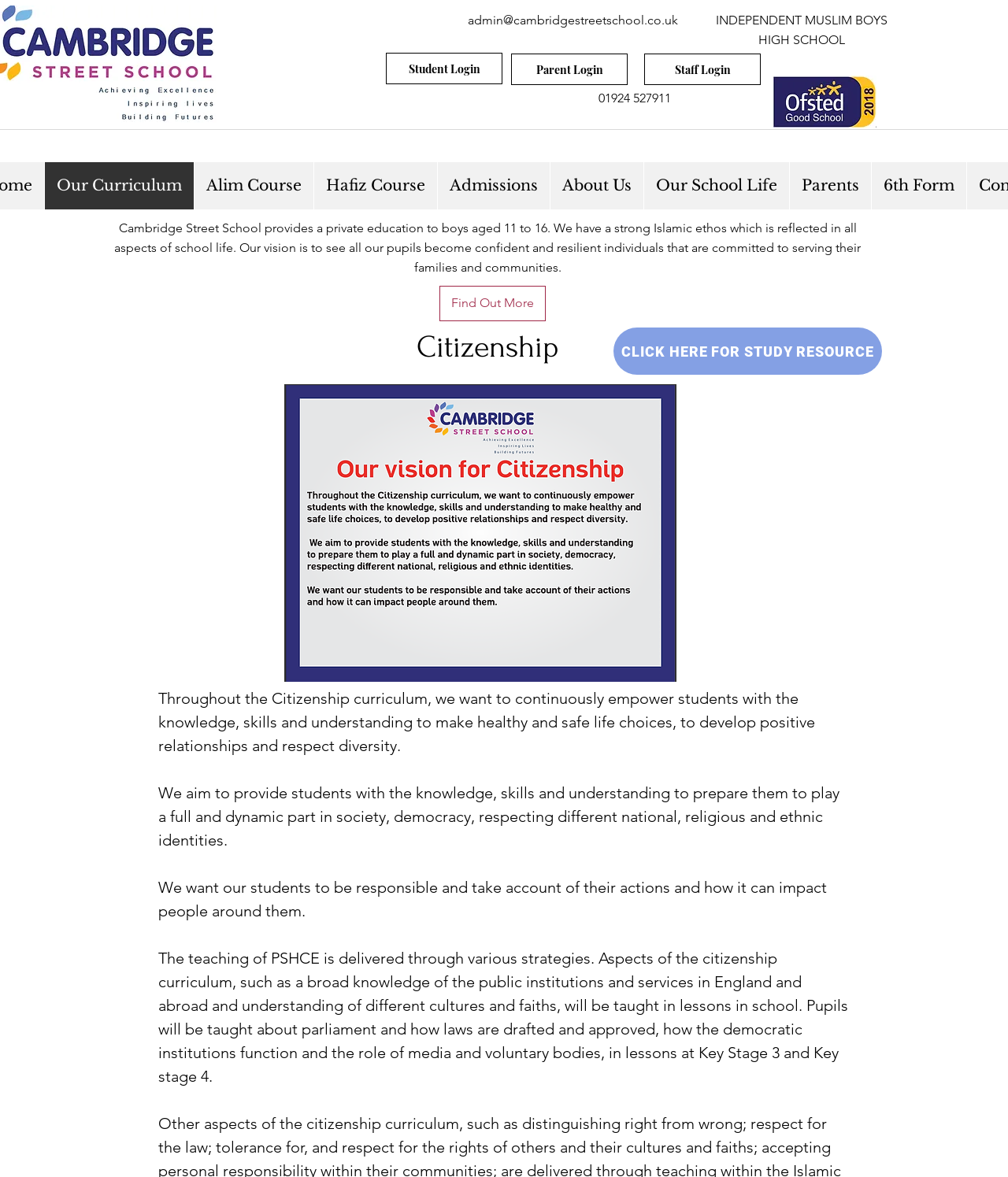Locate the coordinates of the bounding box for the clickable region that fulfills this instruction: "Click the 'Our Curriculum' link".

[0.044, 0.138, 0.192, 0.178]